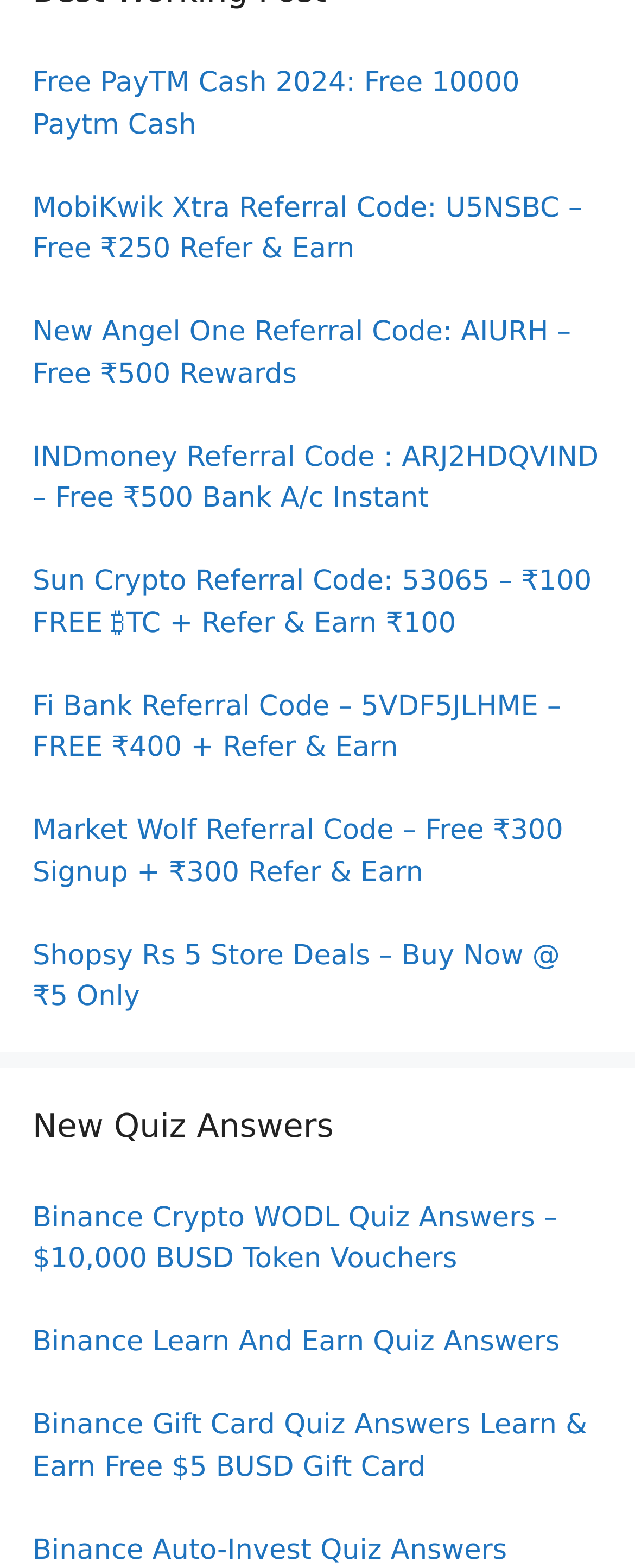Please find the bounding box coordinates for the clickable element needed to perform this instruction: "Participate in Binance Crypto WODL Quiz".

[0.051, 0.766, 0.878, 0.814]